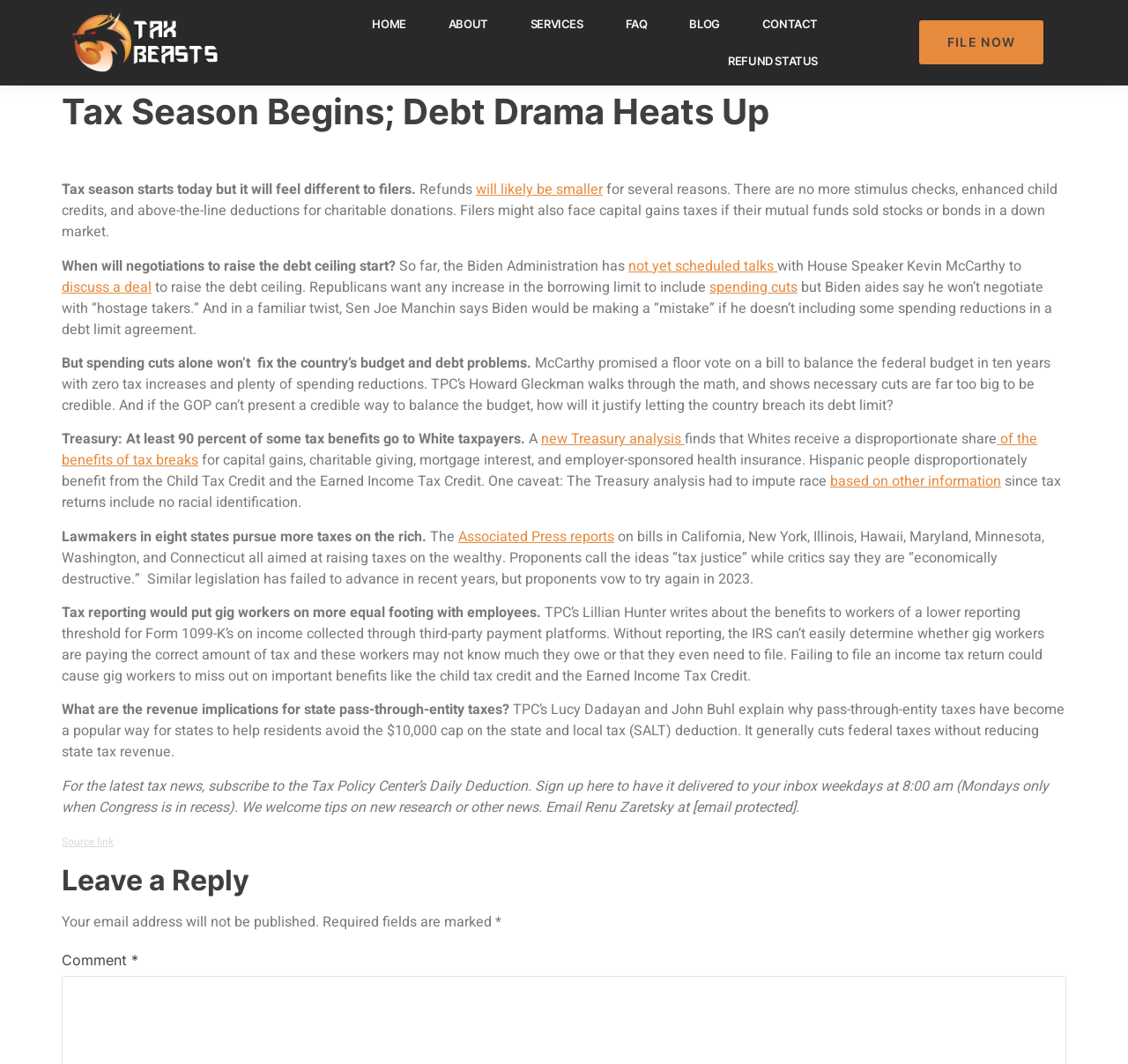How many links are there in the top navigation bar?
Answer with a single word or phrase by referring to the visual content.

6